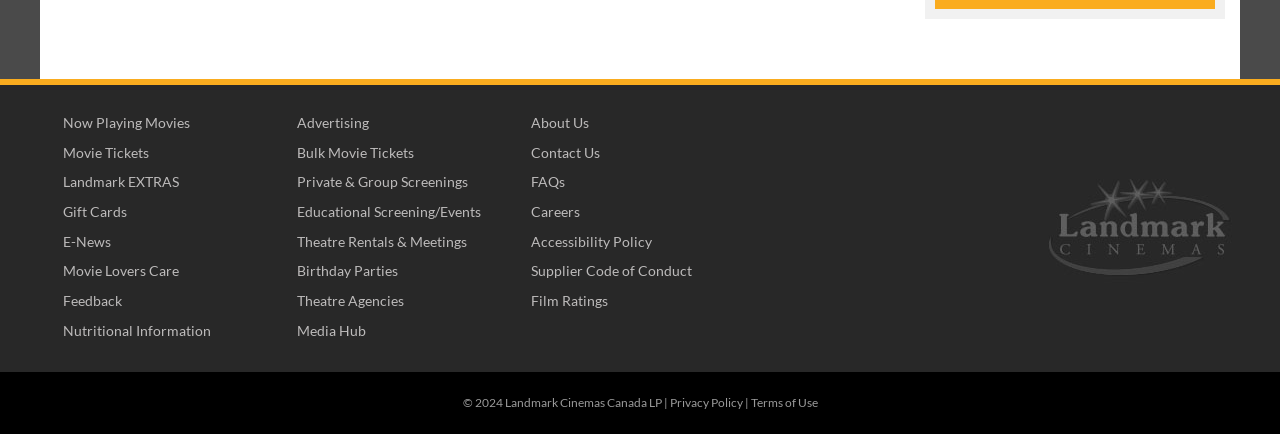Could you specify the bounding box coordinates for the clickable section to complete the following instruction: "Learn about landmark extras"?

[0.043, 0.39, 0.221, 0.449]